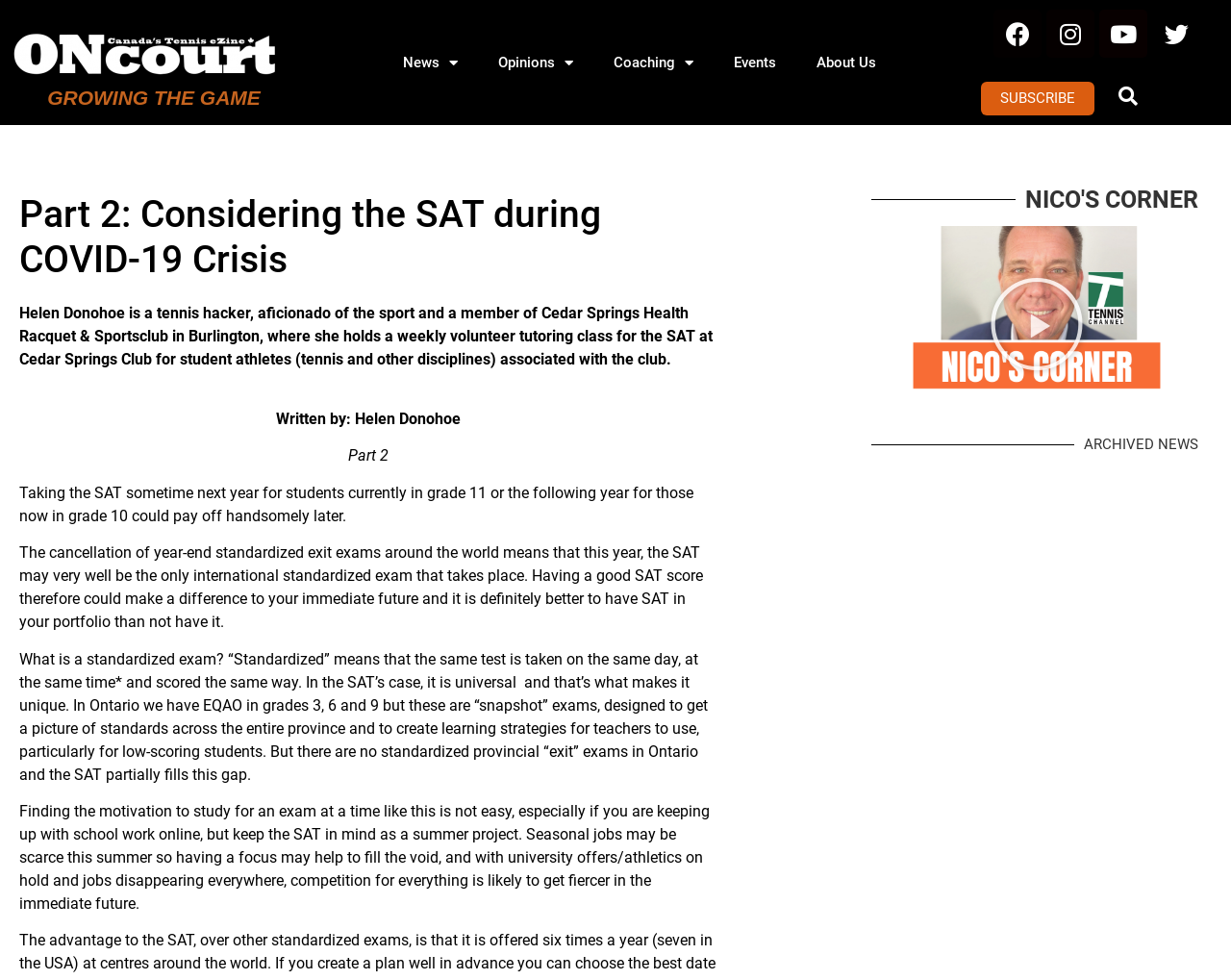What is the purpose of the SAT?
Using the image, answer in one word or phrase.

International standardized exam